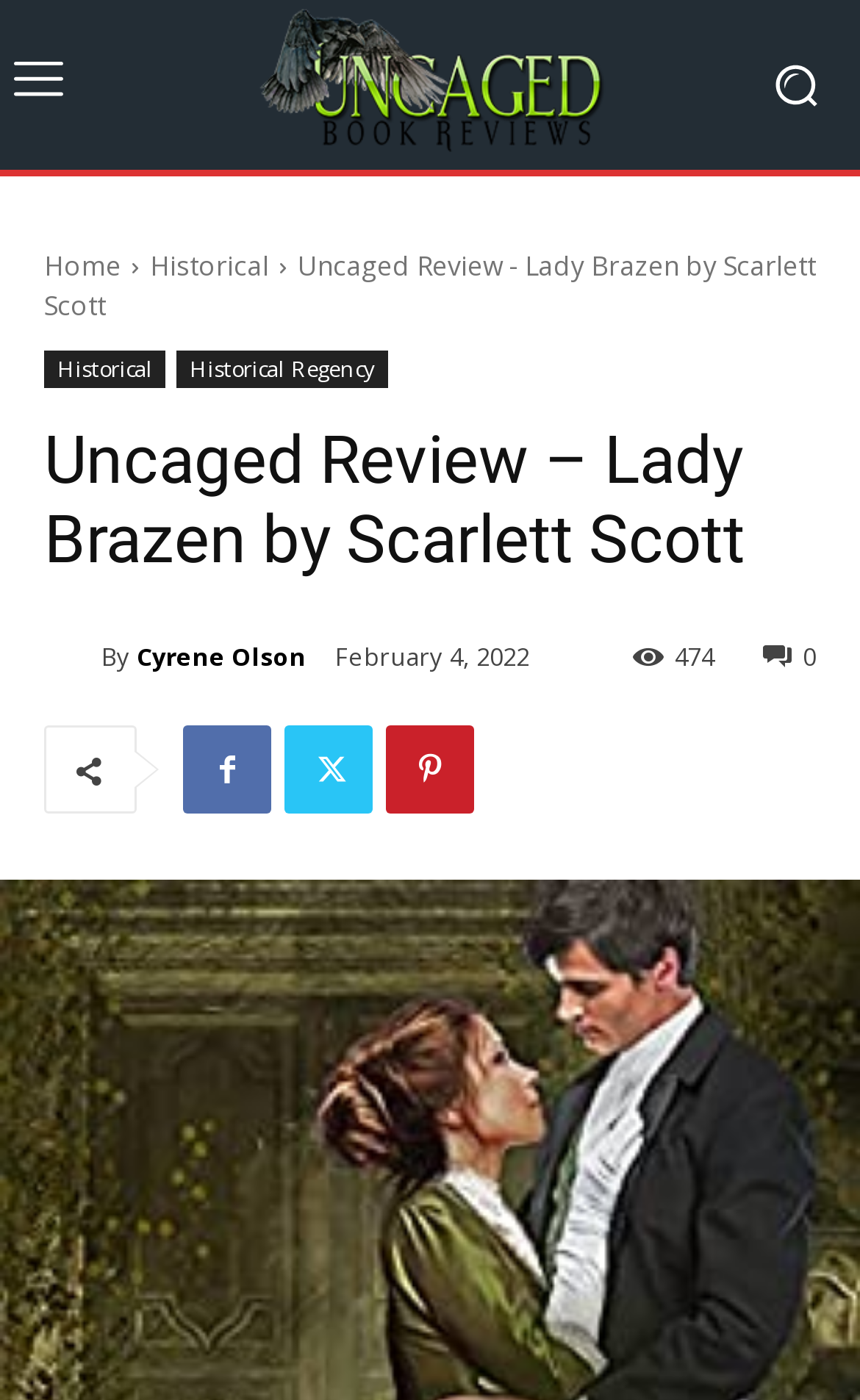Please respond to the question using a single word or phrase:
What type of genre is the book?

Historical Regency